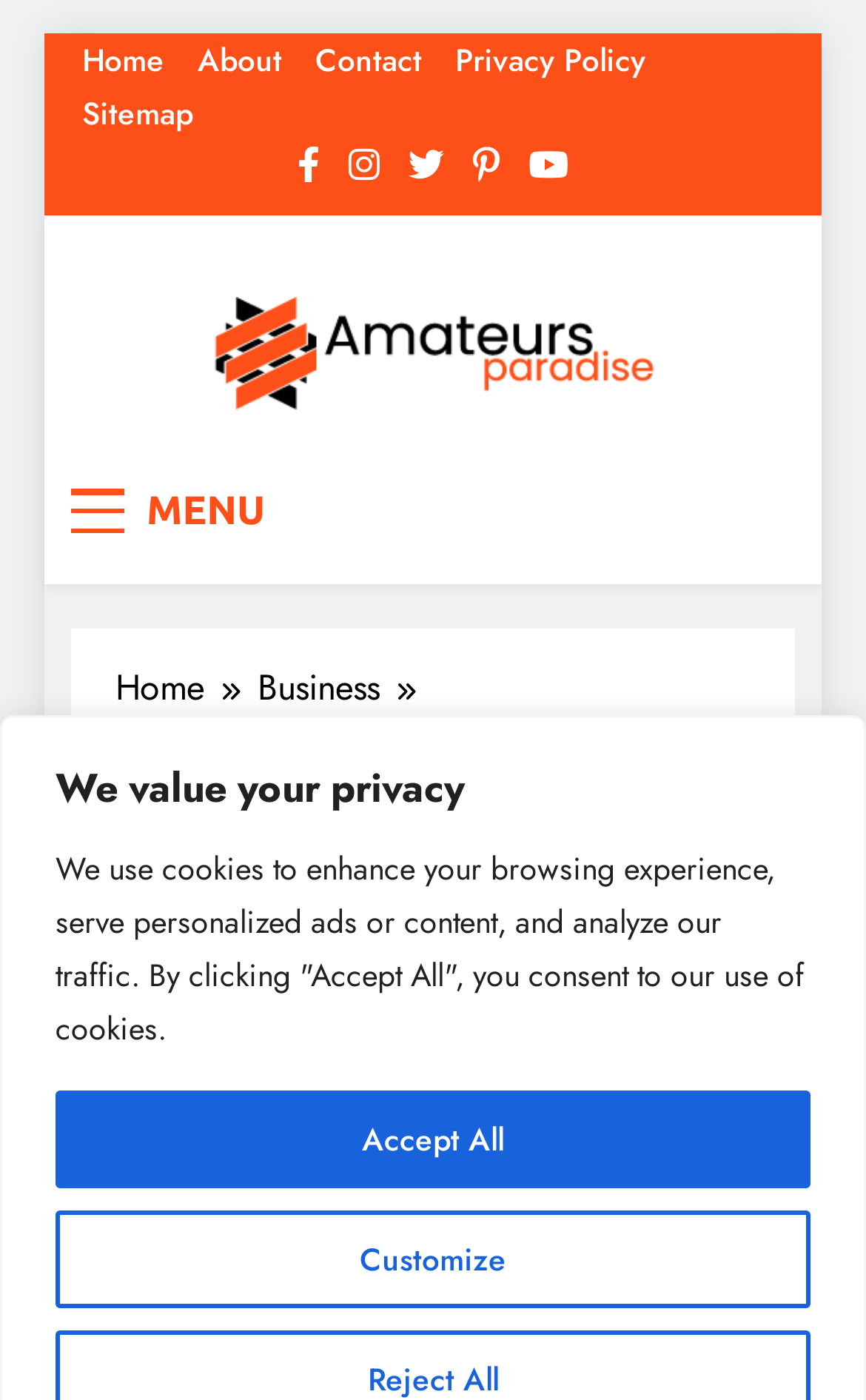Find the bounding box coordinates of the element I should click to carry out the following instruction: "view about page".

[0.228, 0.027, 0.326, 0.059]